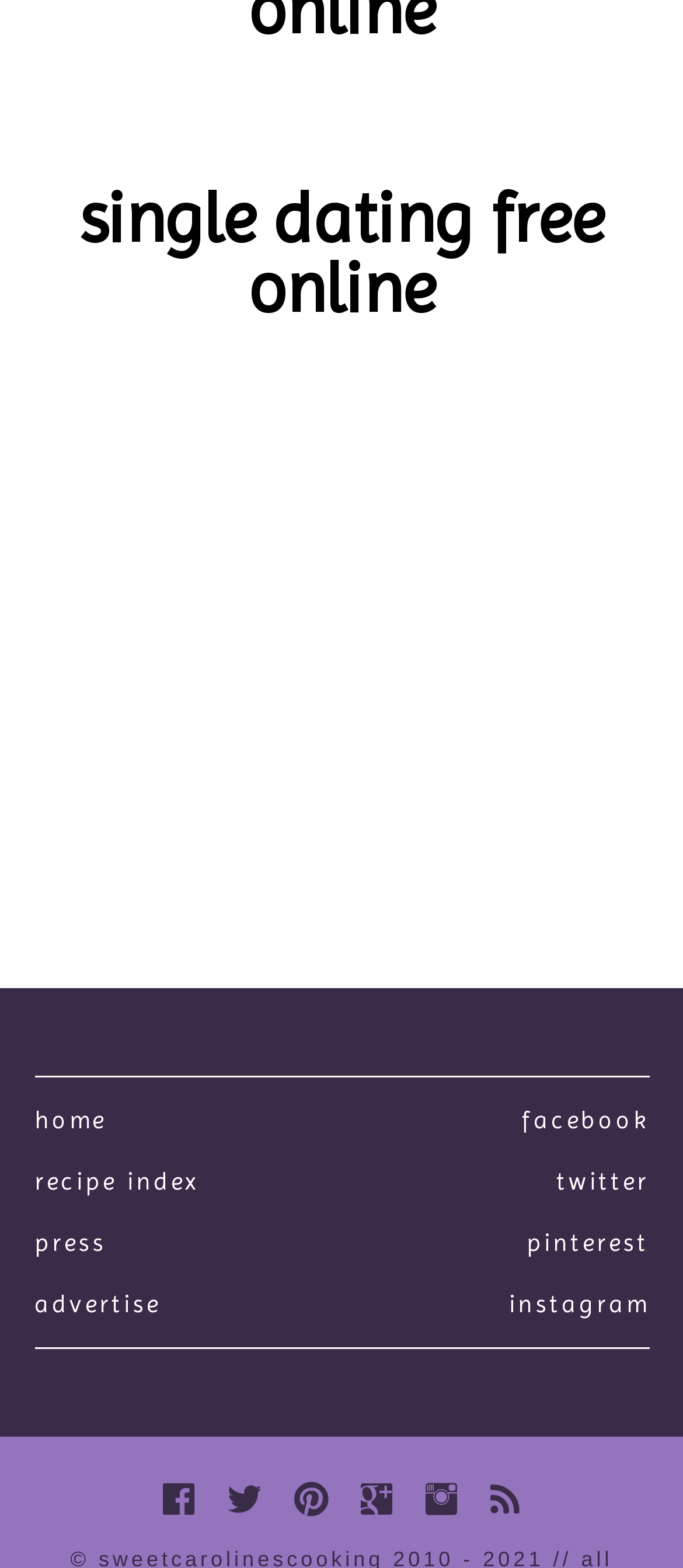Use a single word or phrase to answer the question: 
What are the main navigation links?

Home, Recipe Index, Press, Advertise